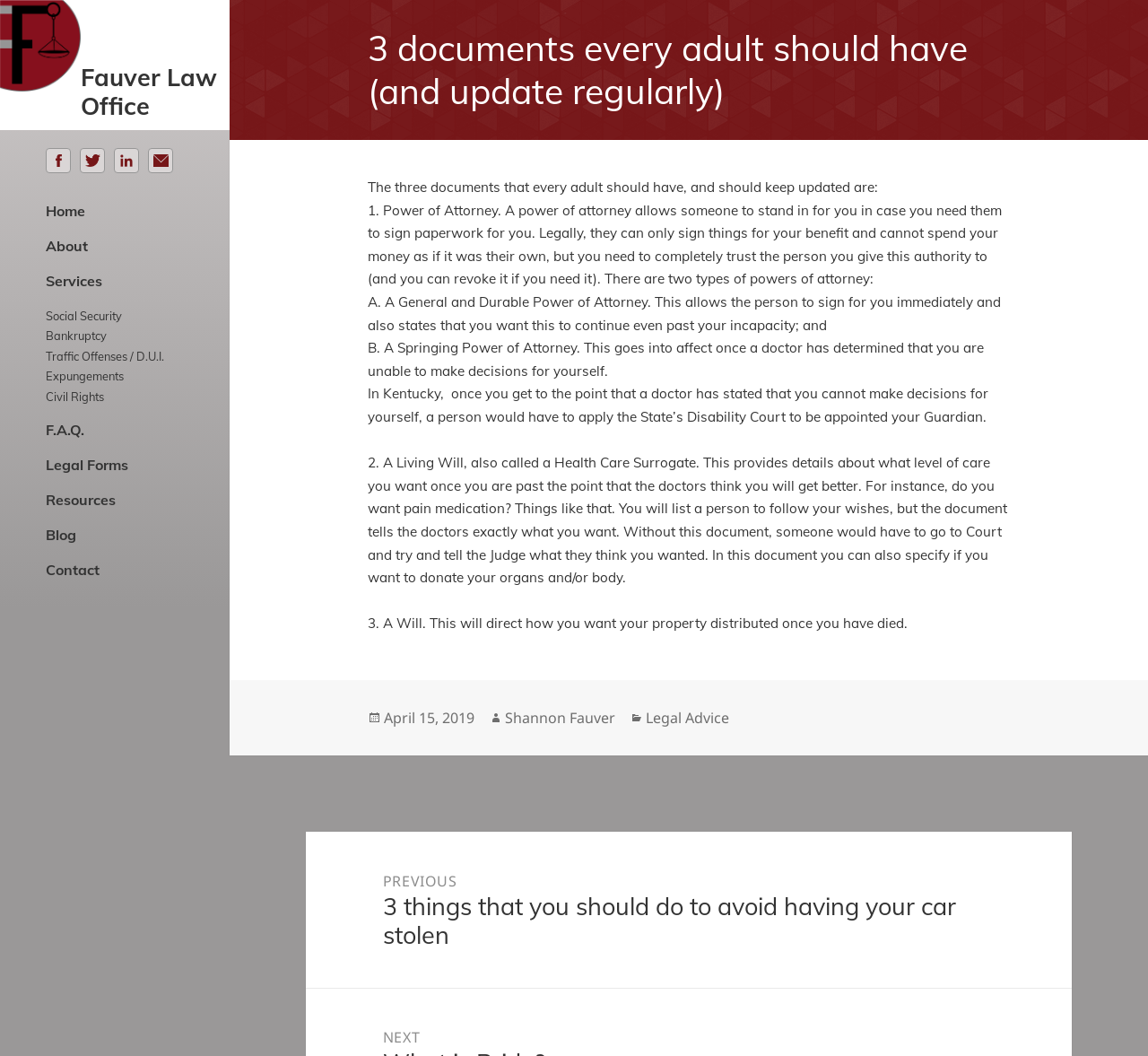Use a single word or phrase to answer the question:
What type of power of attorney allows someone to sign for you immediately?

General and Durable Power of Attorney